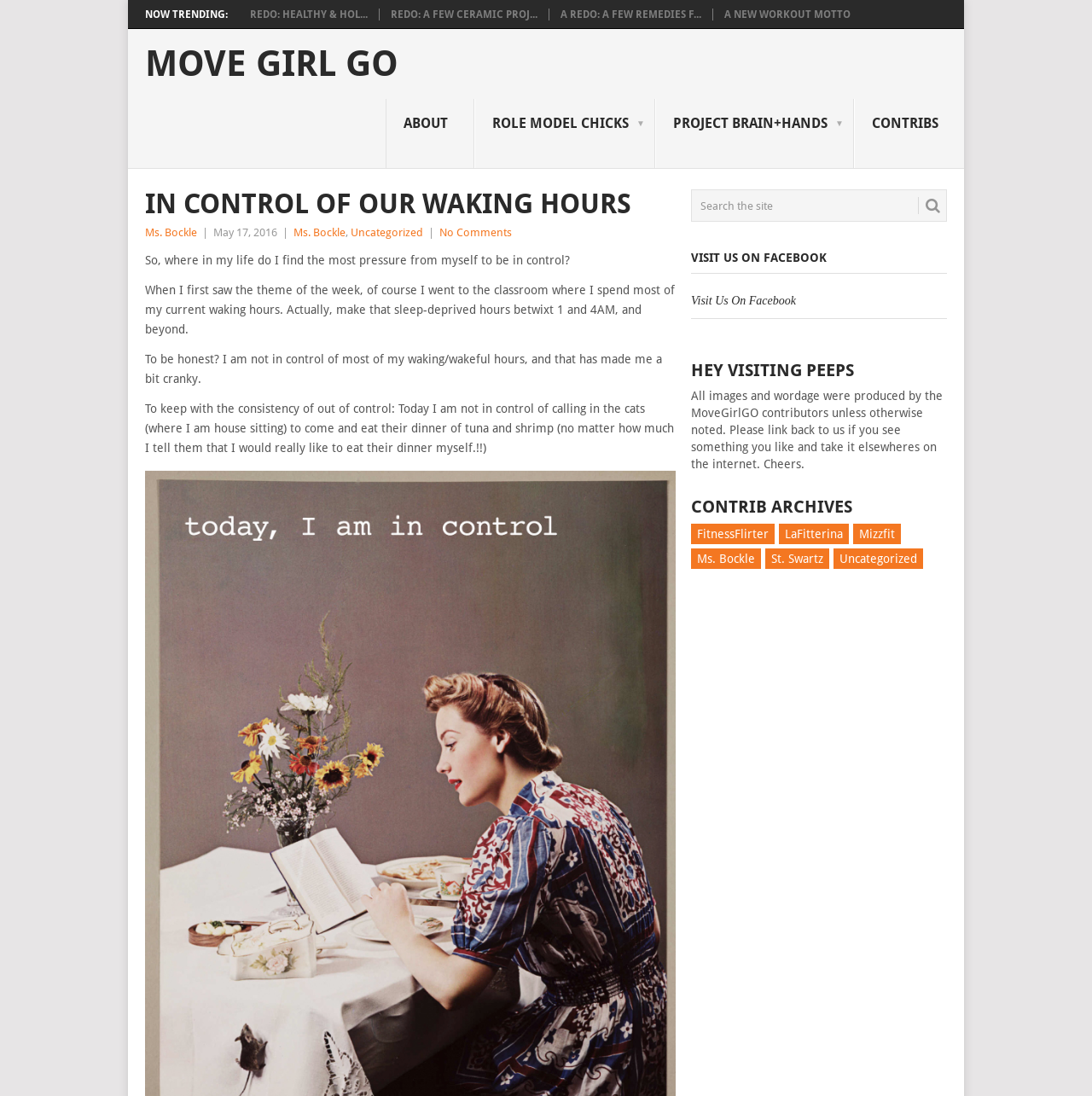Please answer the following query using a single word or phrase: 
What is the theme of the week?

Not specified